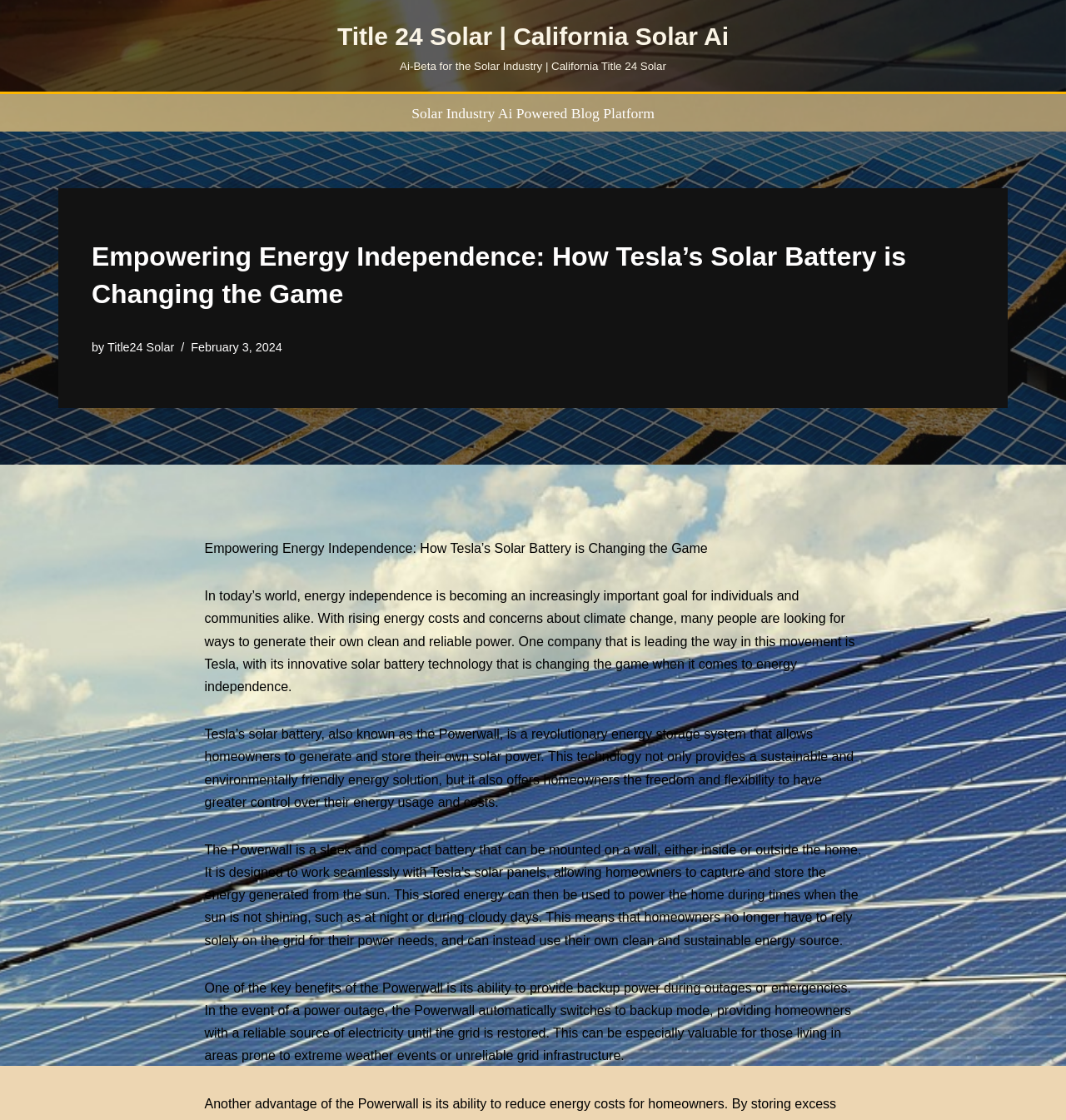Can you identify and provide the main heading of the webpage?

Empowering Energy Independence: How Tesla’s Solar Battery is Changing the Game